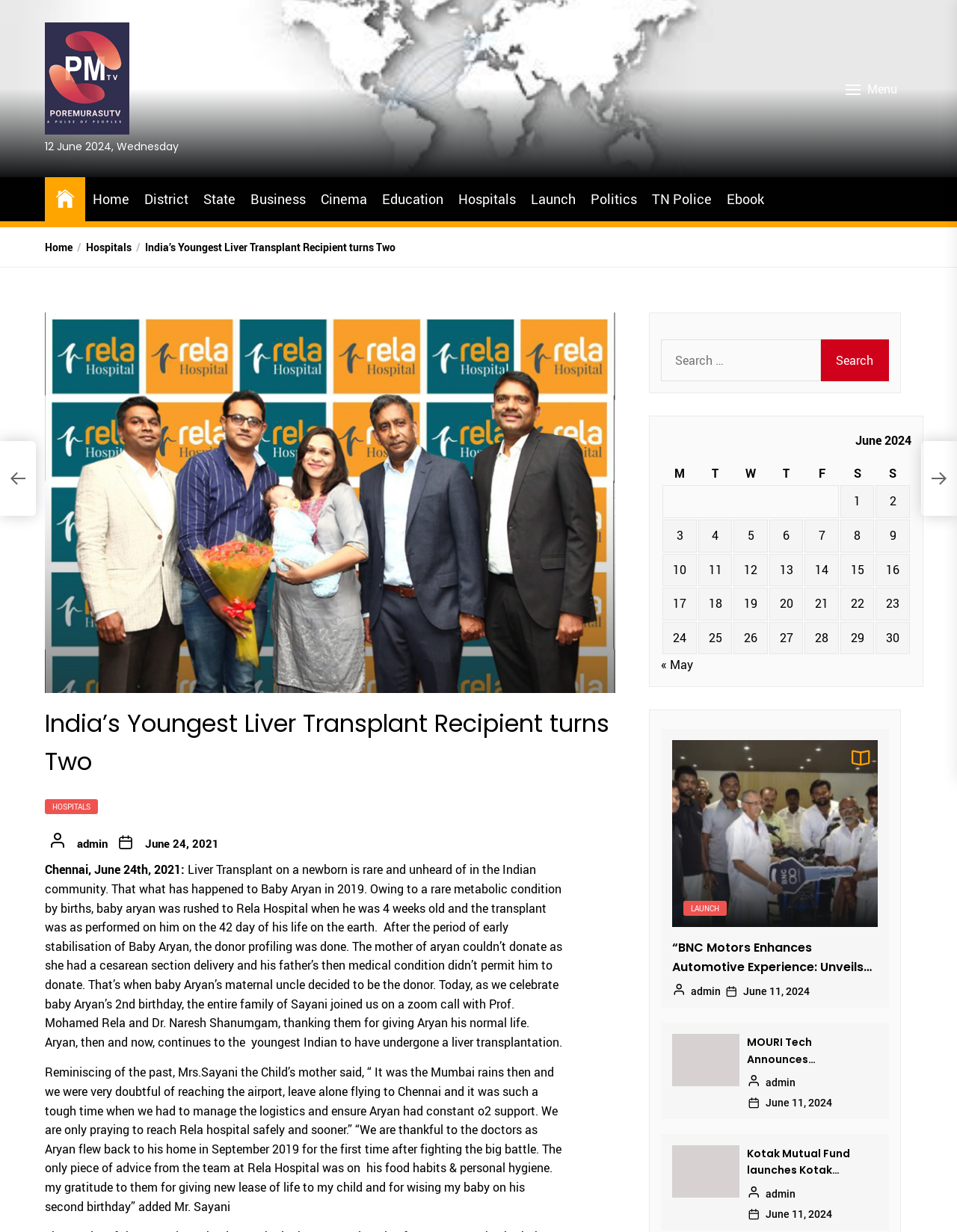Can you show the bounding box coordinates of the region to click on to complete the task described in the instruction: "Click the 'Menu' button"?

[0.872, 0.06, 0.953, 0.084]